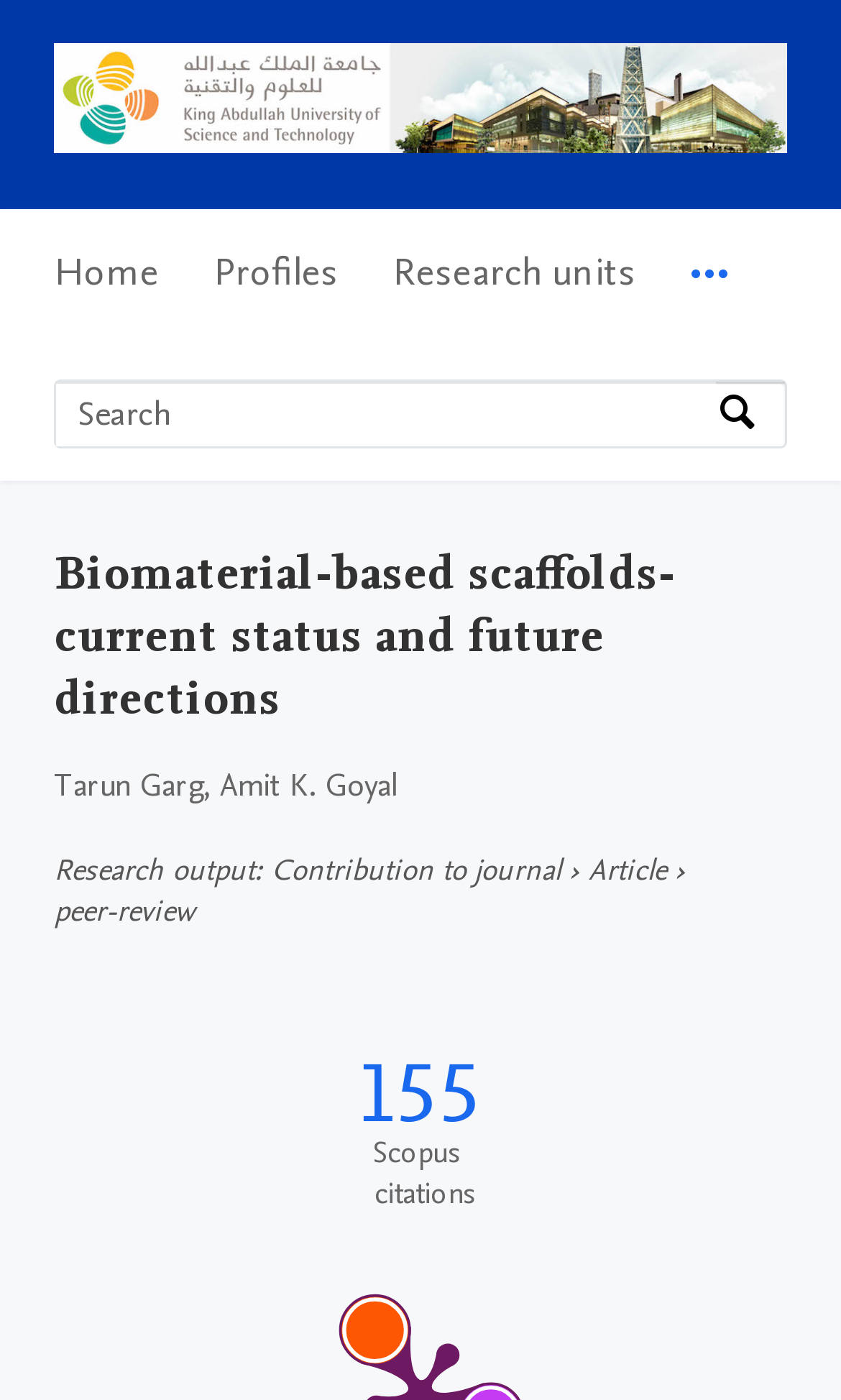What is the name of the faculty portal?
Refer to the image and answer the question using a single word or phrase.

KAUST FACULTY PORTAL